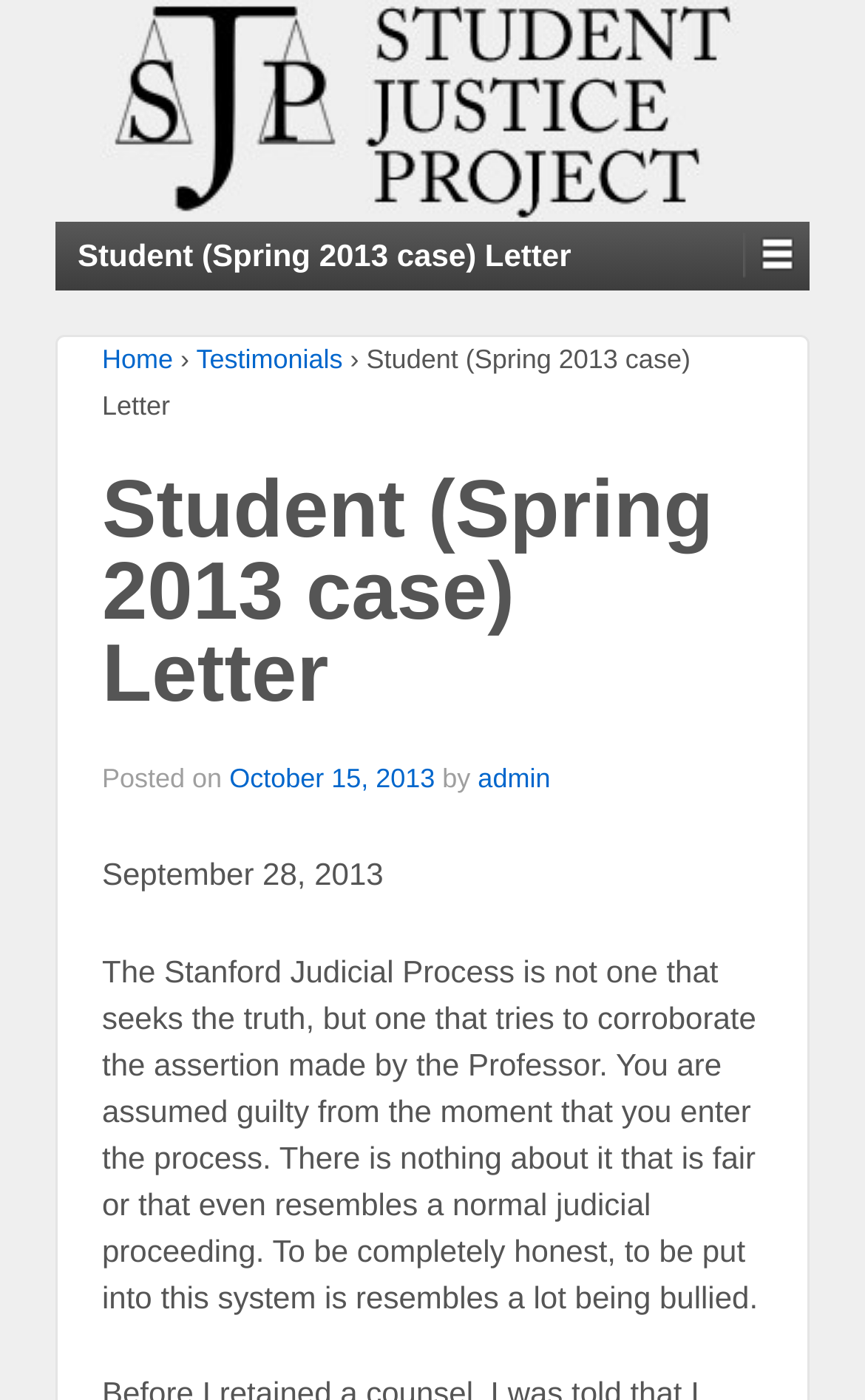Please reply to the following question using a single word or phrase: 
Who is the author of the latest post?

admin